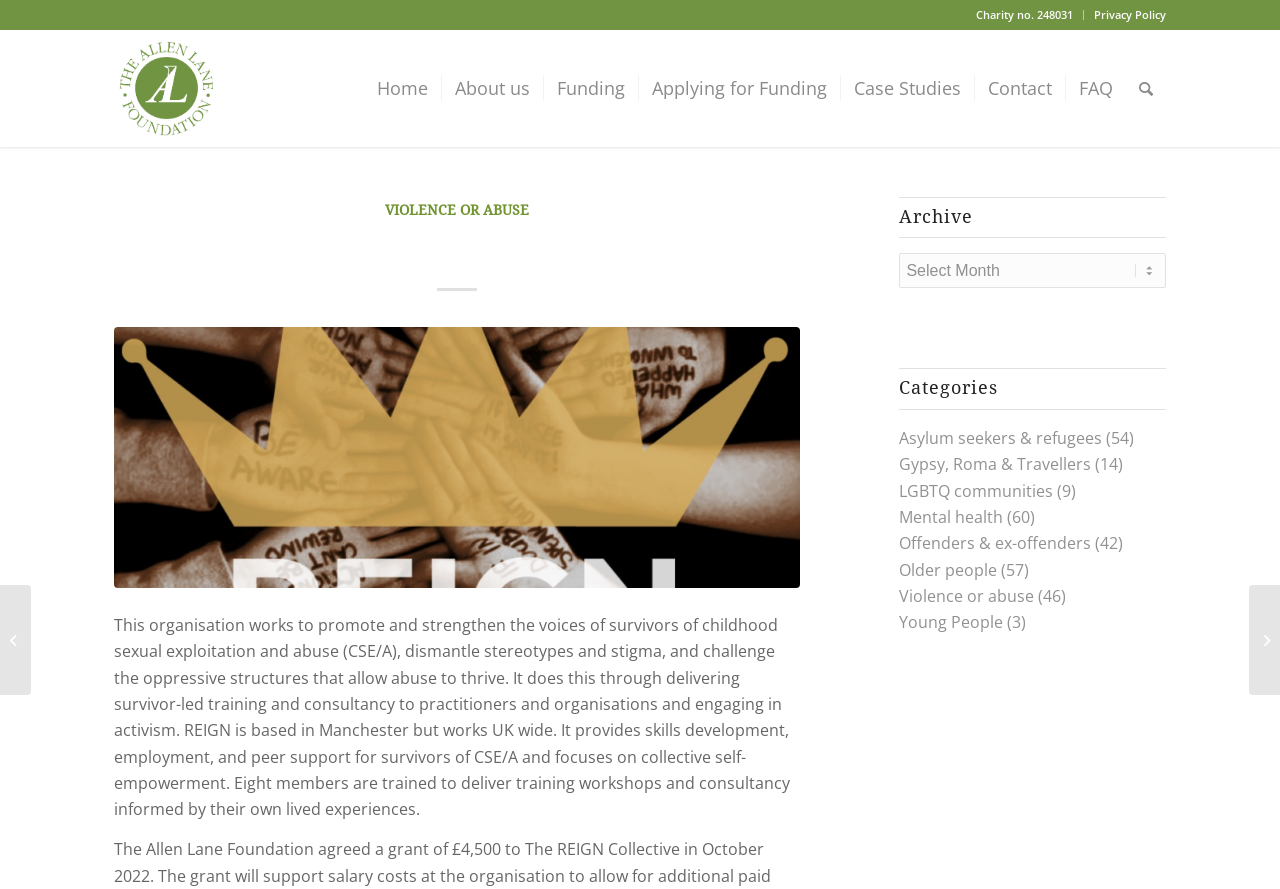What is the name of the organisation?
Provide a short answer using one word or a brief phrase based on the image.

The REIGN Collective CIC